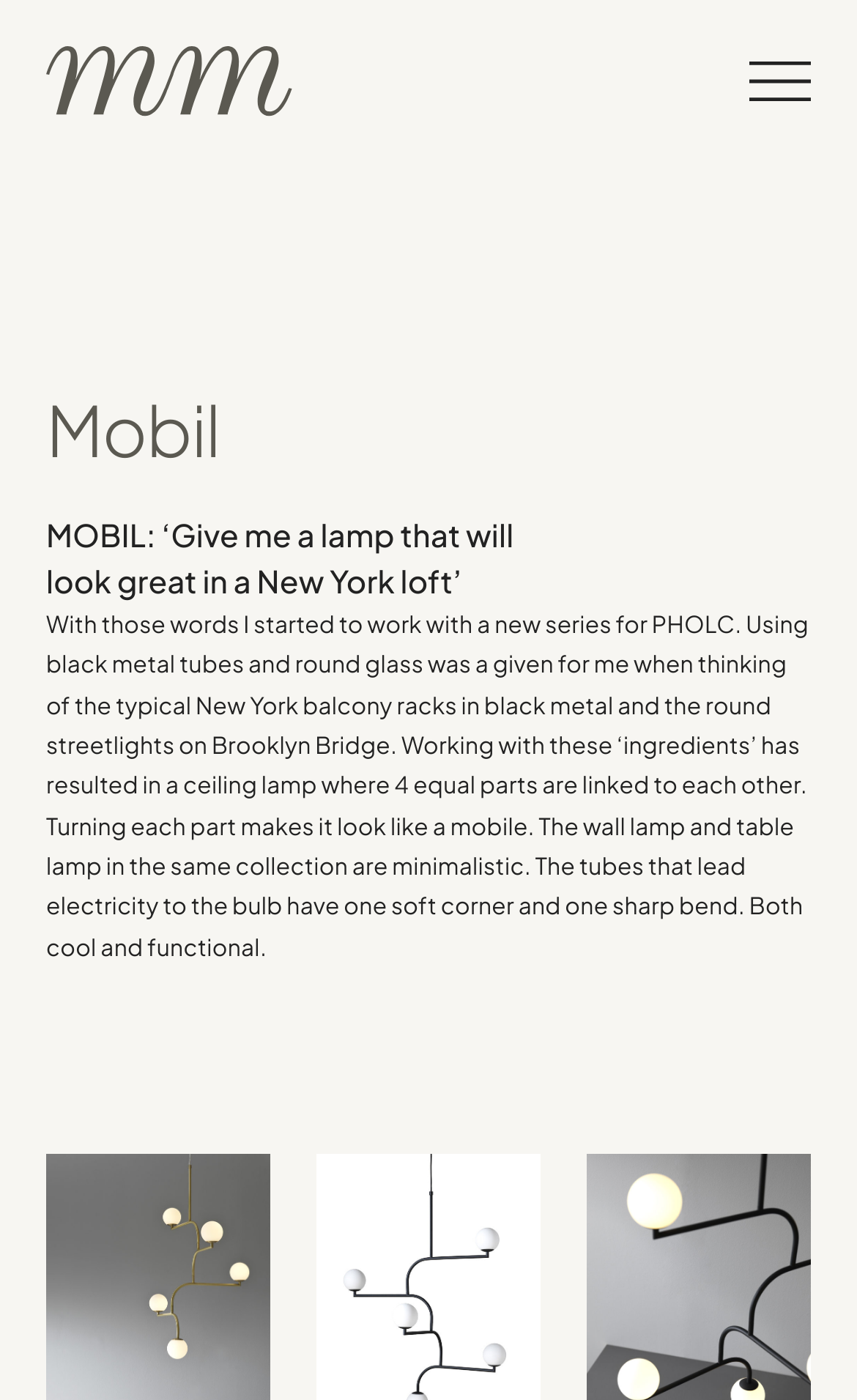Determine the coordinates of the bounding box for the clickable area needed to execute this instruction: "click the Contact link".

[0.054, 0.502, 0.162, 0.531]